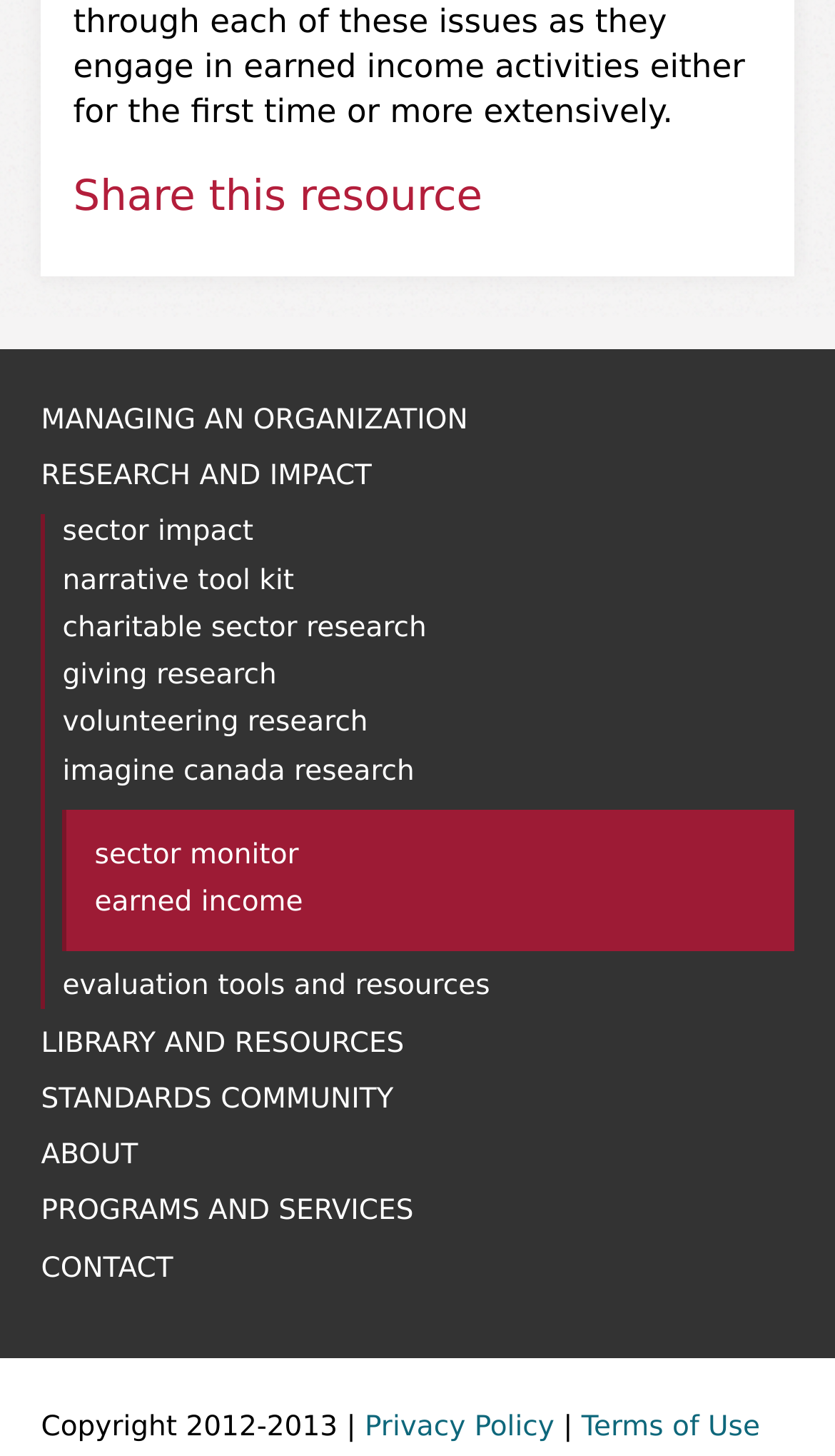Identify the bounding box coordinates for the element you need to click to achieve the following task: "Click on 'MANAGING AN ORGANIZATION'". Provide the bounding box coordinates as four float numbers between 0 and 1, in the form [left, top, right, bottom].

[0.049, 0.278, 0.56, 0.3]